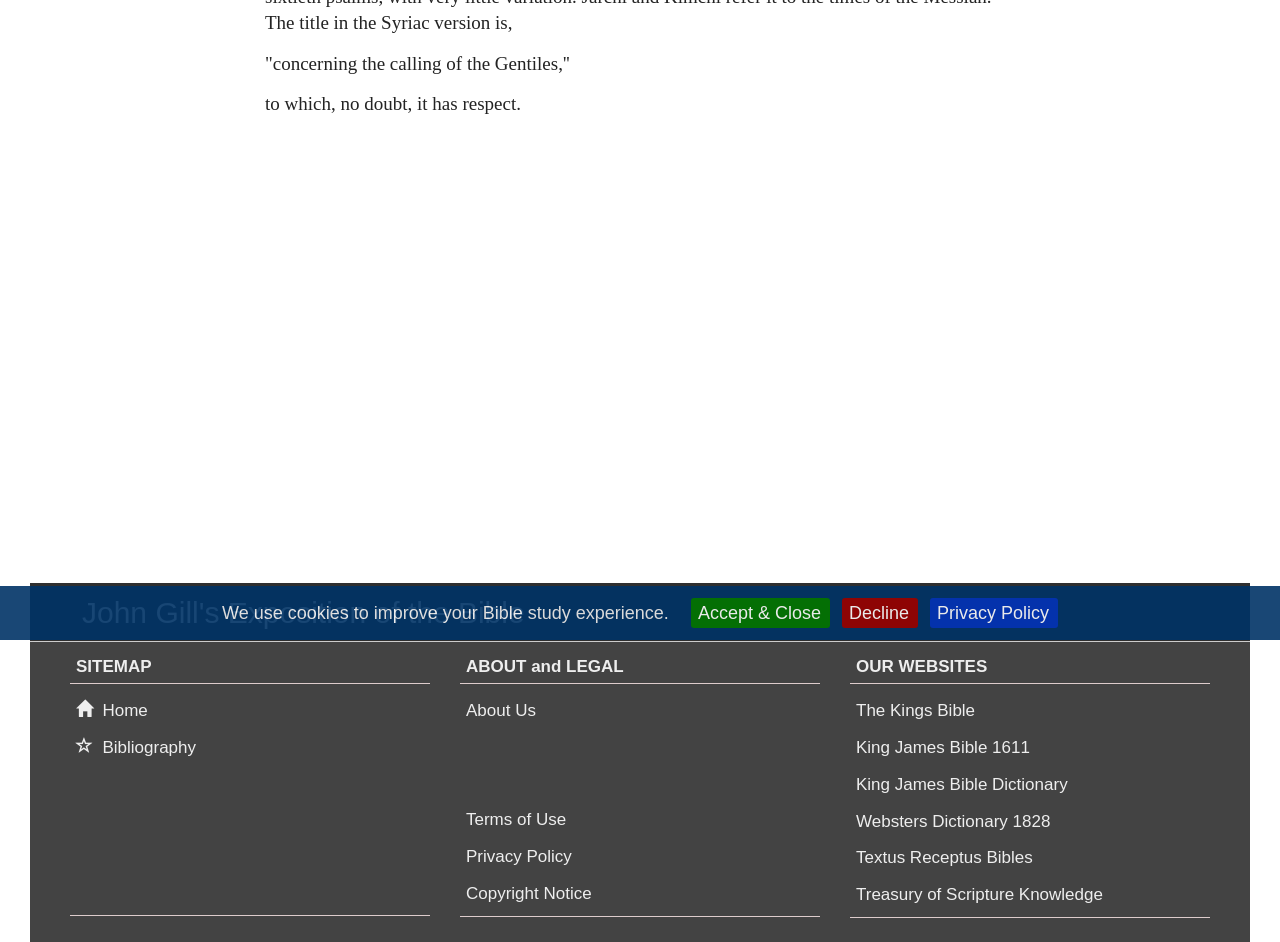Extract the bounding box coordinates for the described element: "name="submit" value="Post Comment"". The coordinates should be represented as four float numbers between 0 and 1: [left, top, right, bottom].

None